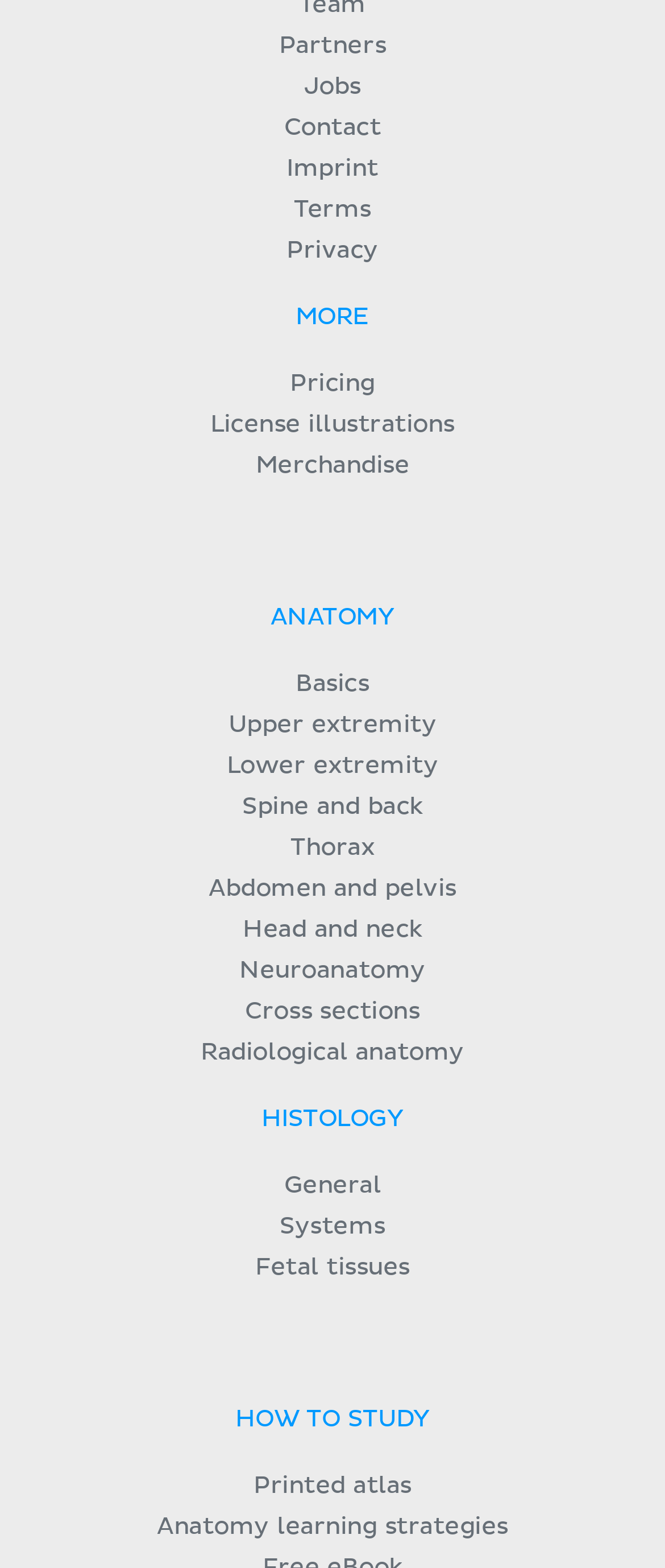What are the main categories of anatomy?
Look at the image and respond with a single word or a short phrase.

Basics, Upper extremity, etc.